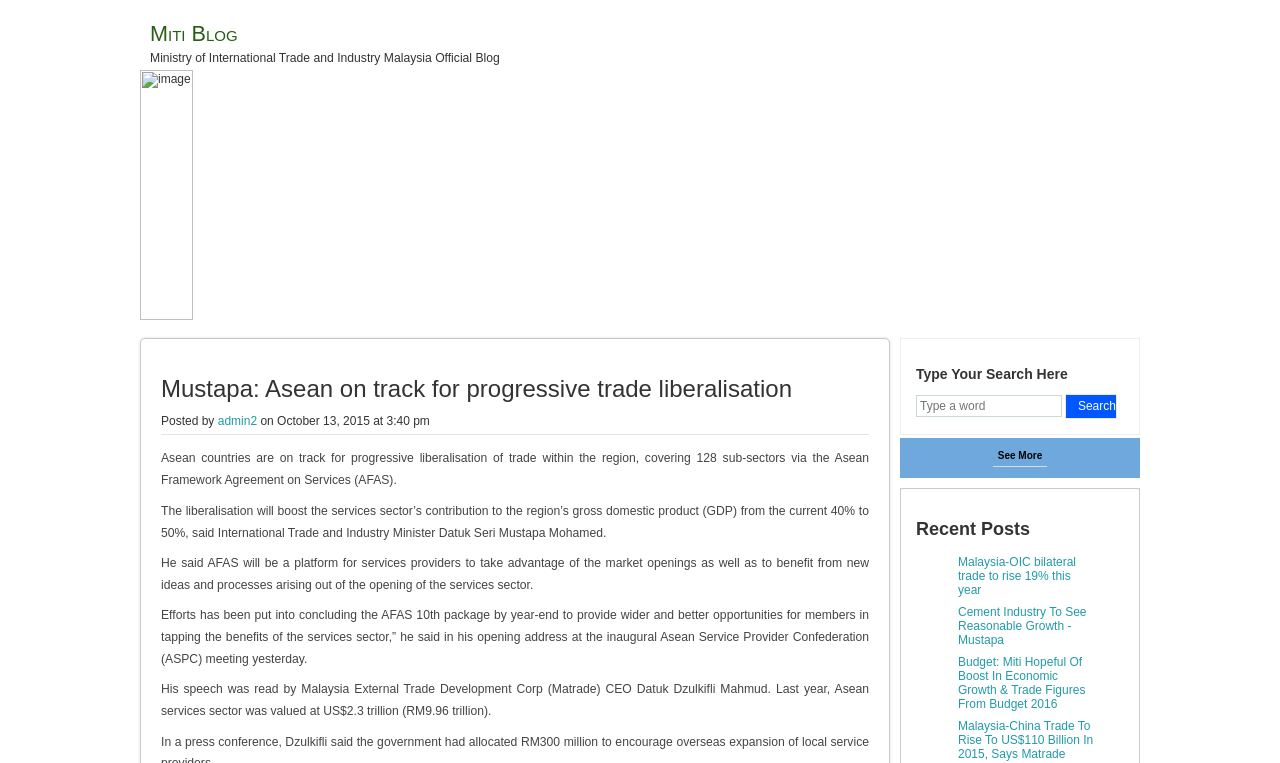Produce an extensive caption that describes everything on the webpage.

The webpage is about the Ministry of Investment, Trade and Industry, specifically its blog section. At the top, there is a heading "Miti Blog" with a link to the blog. Below it, there is a brief description of the blog, stating that it is the official blog of the Ministry of International Trade and Industry Malaysia.

On the left side, there is an image, likely the ministry's logo. Next to it, there is a heading "Mustapa: Asean on track for progressive trade liberalisation", which is an article title. The article is written by "admin2" and posted on October 13, 2015. The article discusses the liberalization of trade within the Asean region, covering 128 sub-sectors via the Asean Framework Agreement on Services (AFAS).

The article is divided into several paragraphs, each discussing the benefits of the liberalization, such as boosting the services sector's contribution to the region's GDP and providing opportunities for services providers.

On the right side, there is a search bar with a heading "Type Your Search Here" and a button to search. Below it, there are links to "Blog Category" and "See More".

Further down, there is a heading "Recent Posts" with links to four recent articles, including "Malaysia-OIC bilateral trade to rise 19% this year", "Cement Industry To See Reasonable Growth - Mustapa", "Budget: Miti Hopeful Of Boost In Economic Growth & Trade Figures From Budget 2016", and "Malaysia-China Trade To Rise To US$110 Billion In 2015, Says Matrade".